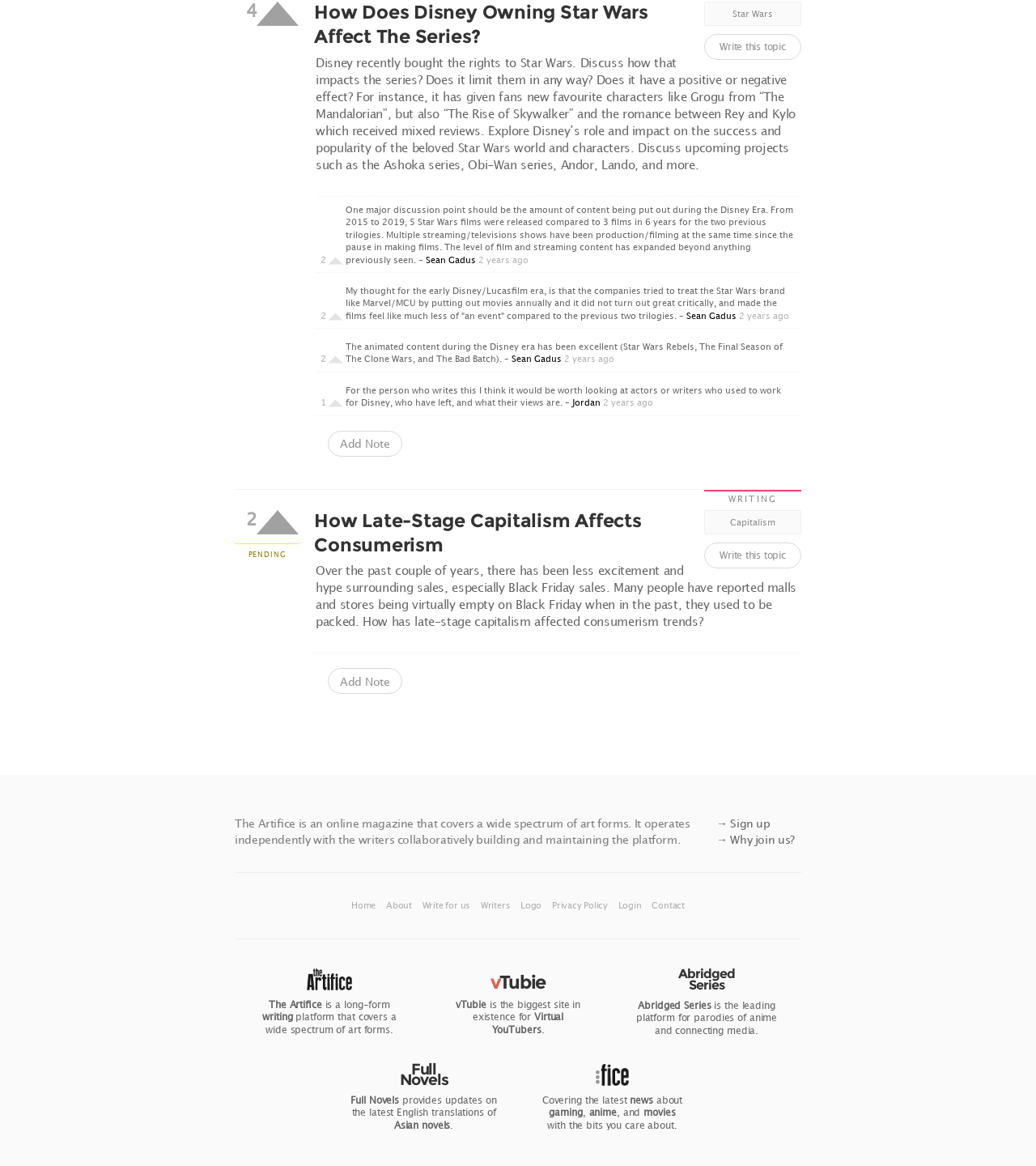Identify the bounding box coordinates for the element you need to click to achieve the following task: "Click the 'Sign up' link". Provide the bounding box coordinates as four float numbers between 0 and 1, in the form [left, top, right, bottom].

[0.691, 0.7, 0.744, 0.712]